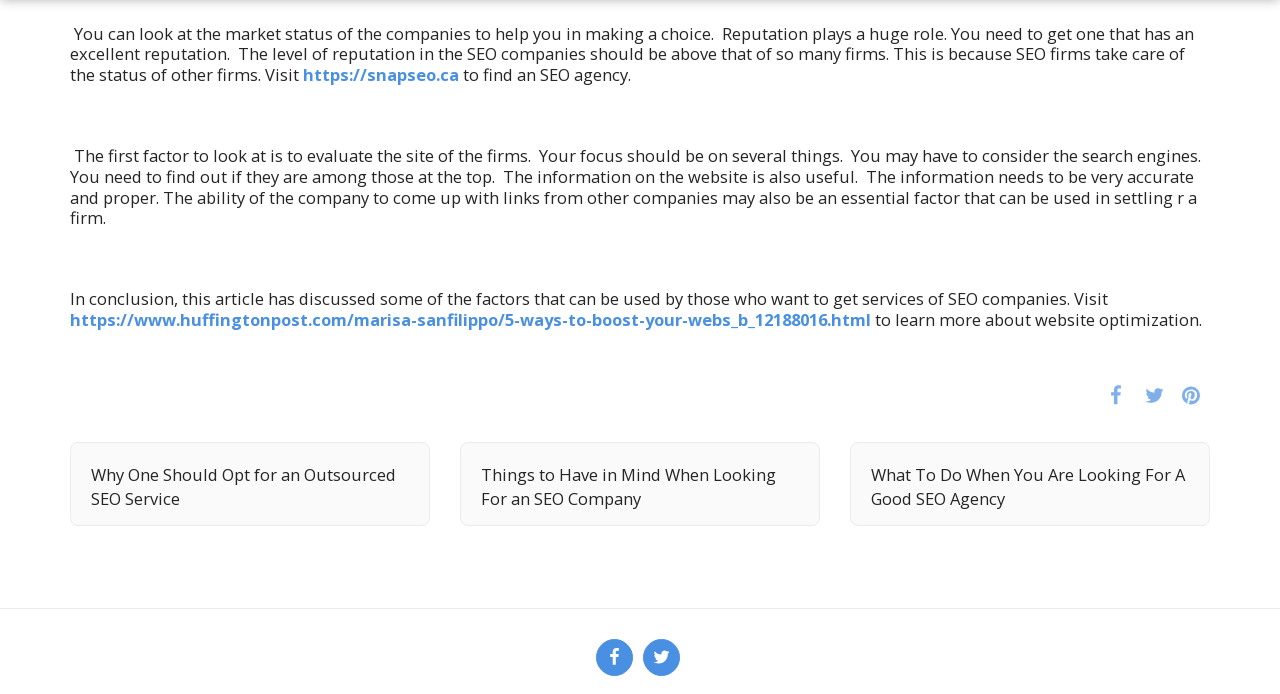Find the bounding box coordinates of the clickable region needed to perform the following instruction: "explore what to do when looking for a good SEO agency". The coordinates should be provided as four float numbers between 0 and 1, i.e., [left, top, right, bottom].

[0.68, 0.668, 0.929, 0.735]